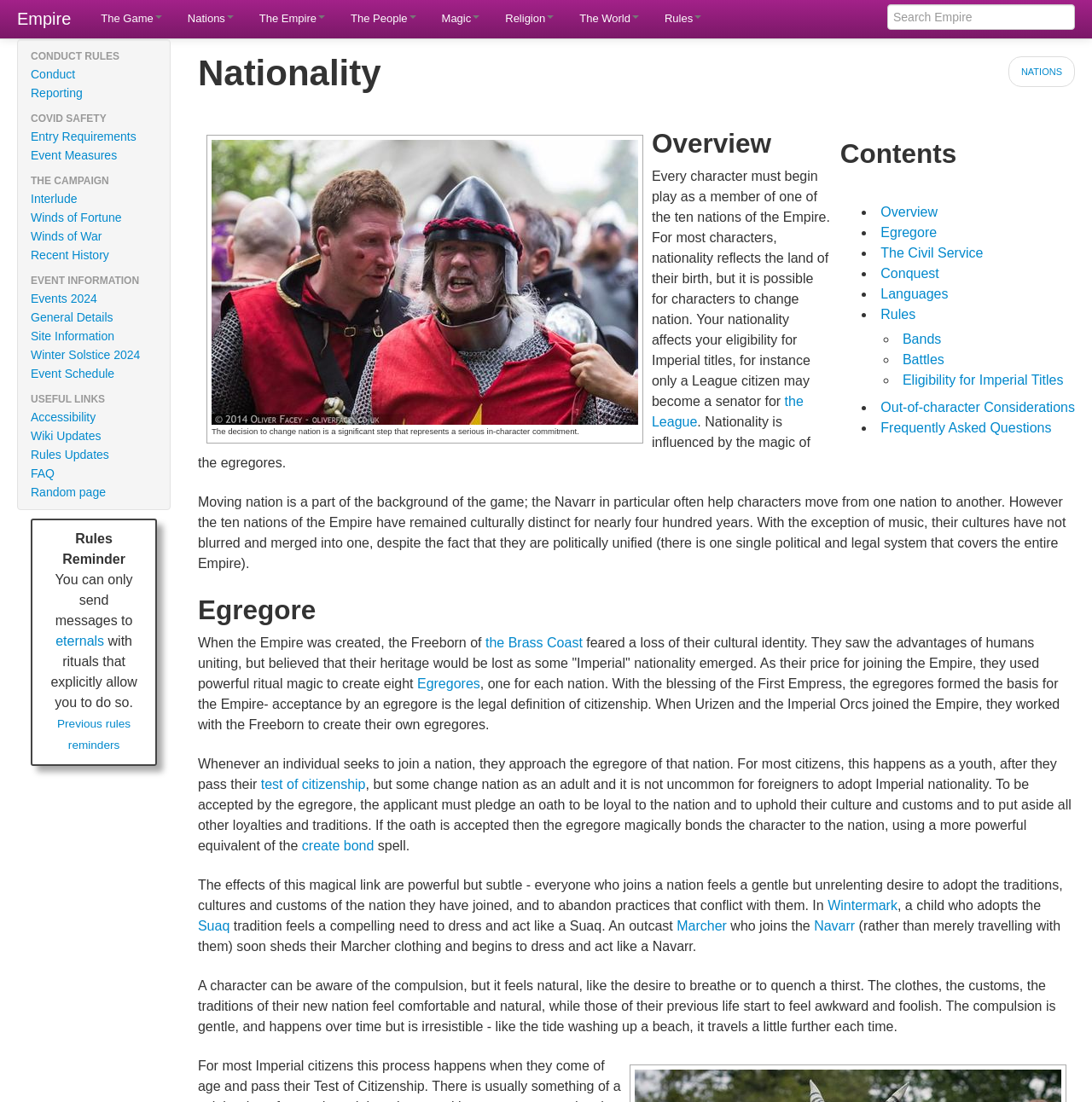Please identify the bounding box coordinates of the clickable area that will allow you to execute the instruction: "Read Conduct Rules".

[0.028, 0.046, 0.109, 0.057]